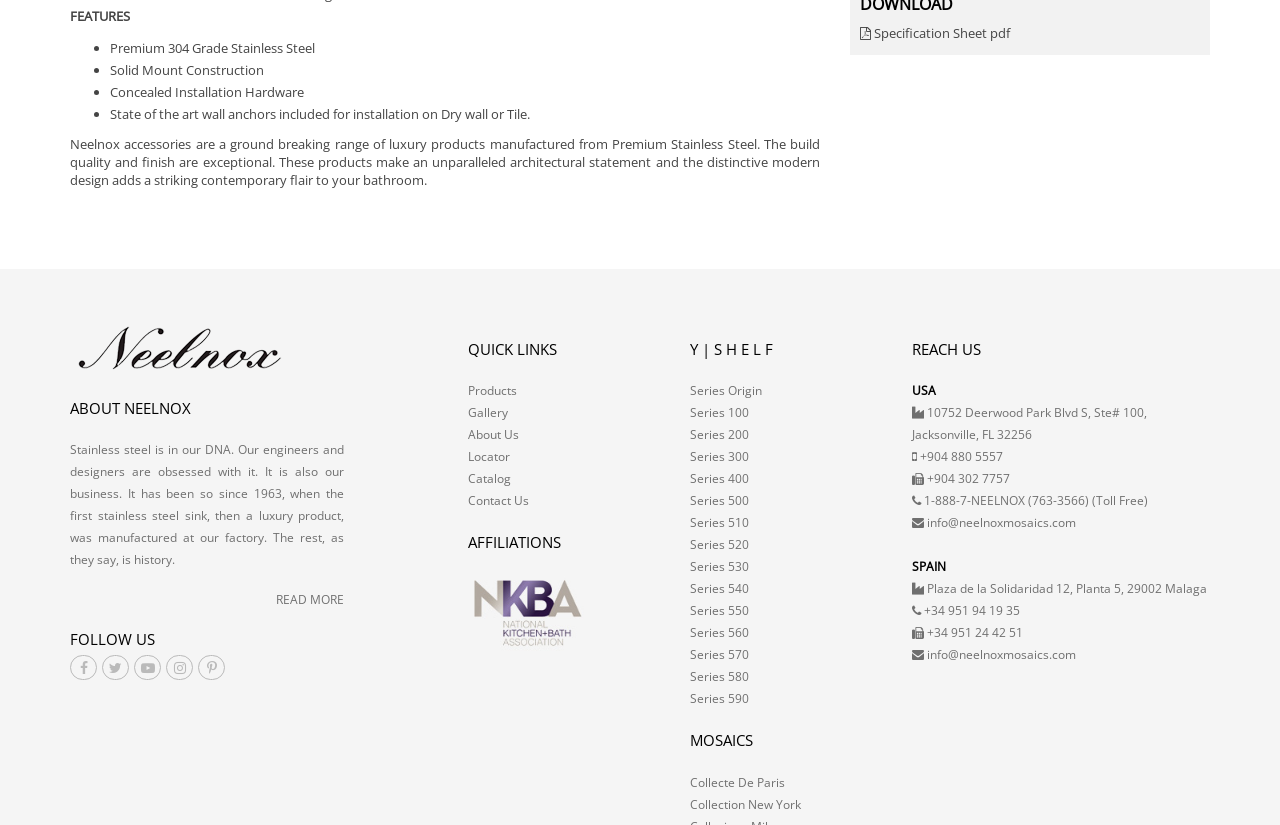Bounding box coordinates are to be given in the format (top-left x, top-left y, bottom-right x, bottom-right y). All values must be floating point numbers between 0 and 1. Provide the bounding box coordinate for the UI element described as: +904 880 5557

[0.713, 0.541, 0.945, 0.568]